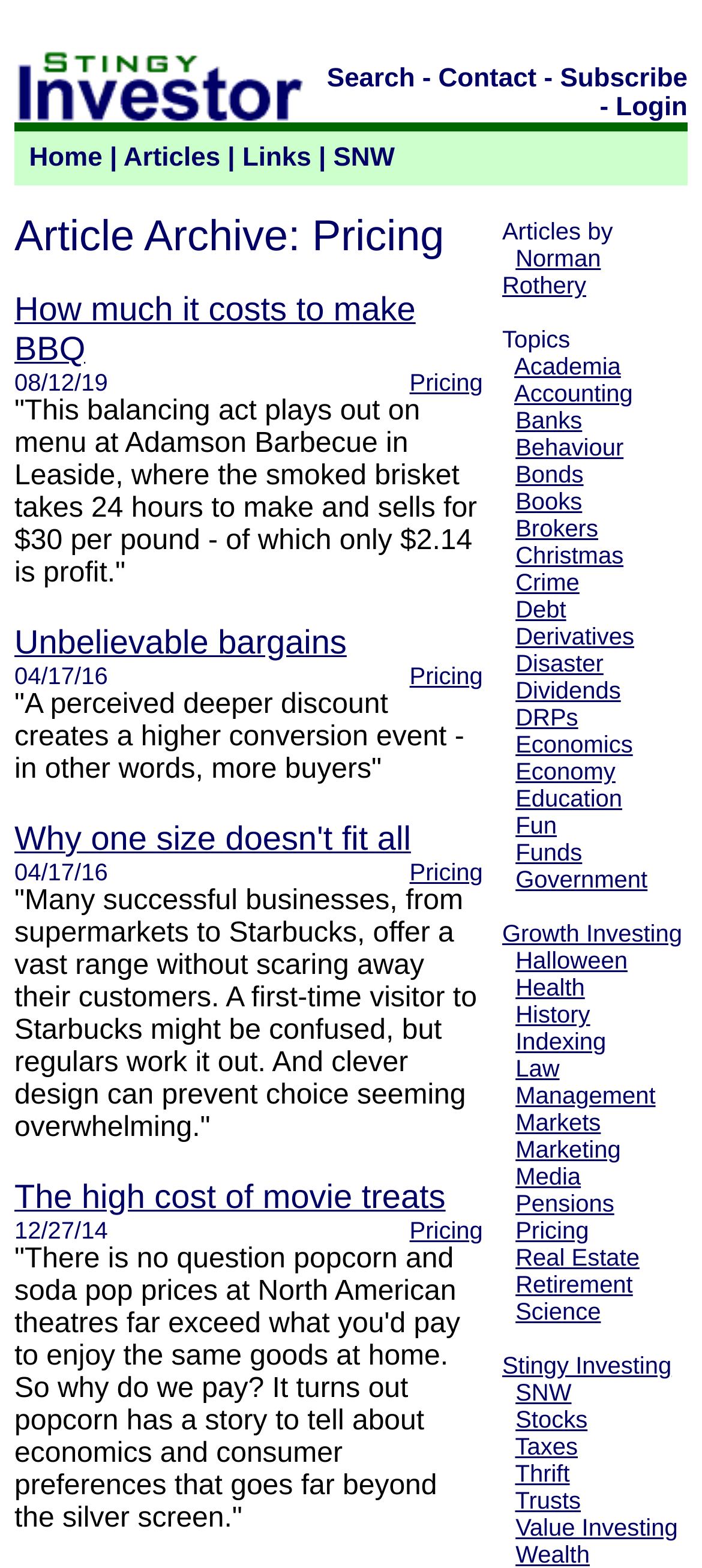Create a detailed narrative of the webpage’s visual and textual elements.

The webpage is an article archive for pricing-related topics on the Stingy Investor website. At the top, there is a header section with a logo and a navigation menu that includes links to "Search", "Contact", "Subscribe", and "Login". Below the header, there is a secondary navigation menu with links to "Home", "Articles", "Links", and "SNW".

The main content area is divided into a series of rows, each containing a grid cell with a link to an article. The articles are listed in a vertical column, with each article's title and a brief summary or excerpt displayed. The articles are categorized by topic, with some topics including "Pricing", "Academia", "Accounting", "Banks", and others.

There are 10 articles listed on the page, with titles such as "How much it costs to make BBQ", "Unbelievable bargains", "Why one size doesn't fit all", and "The high cost of movie treats". Each article has a link to read more, and some articles have a date and category label associated with them.

At the bottom of the page, there is a section with links to various topics, including "Academia", "Accounting", "Banks", and others. This section appears to be a tag cloud or topic index, allowing users to browse articles by topic.